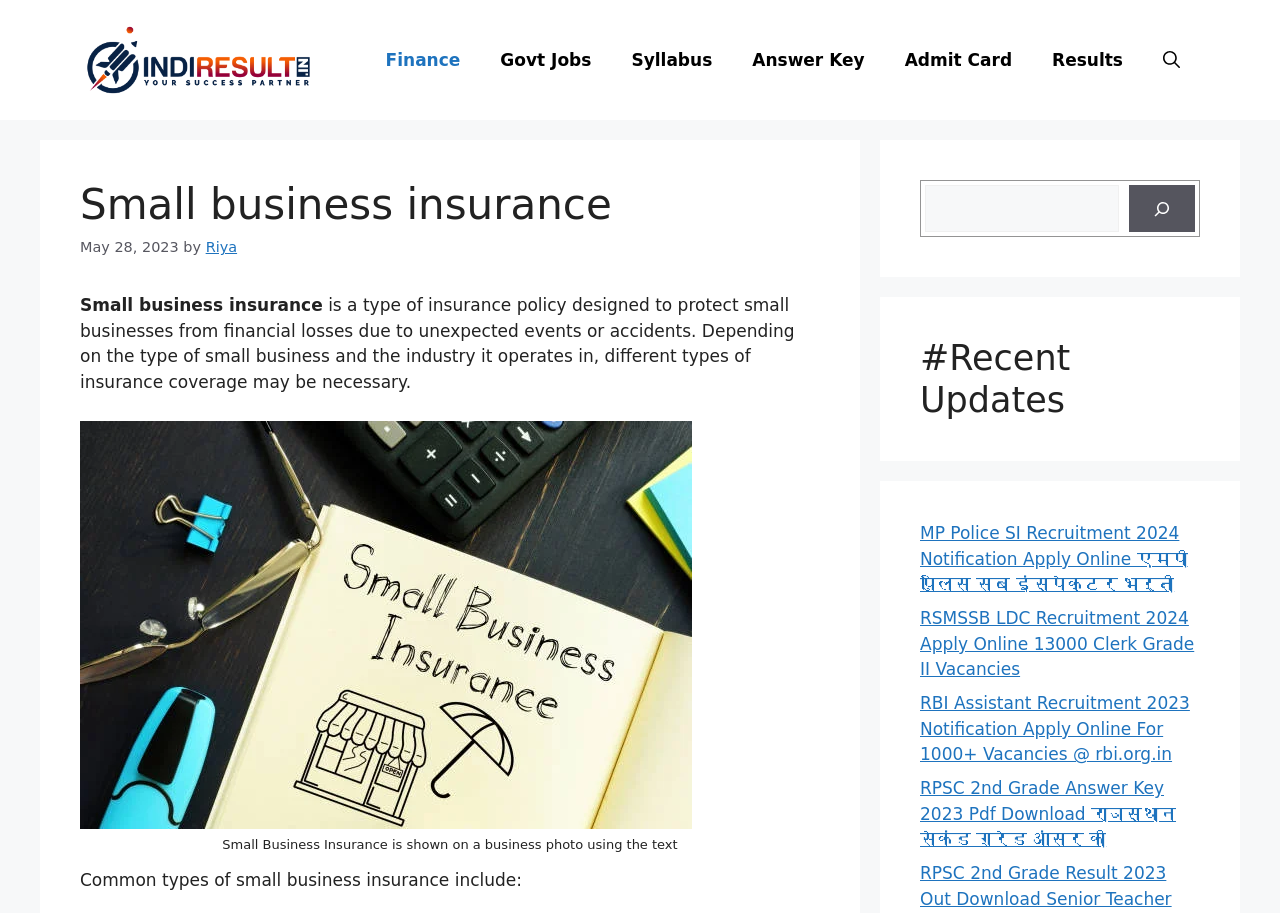Determine the bounding box for the UI element as described: "Winstrol Results". The coordinates should be represented as four float numbers between 0 and 1, formatted as [left, top, right, bottom].

None